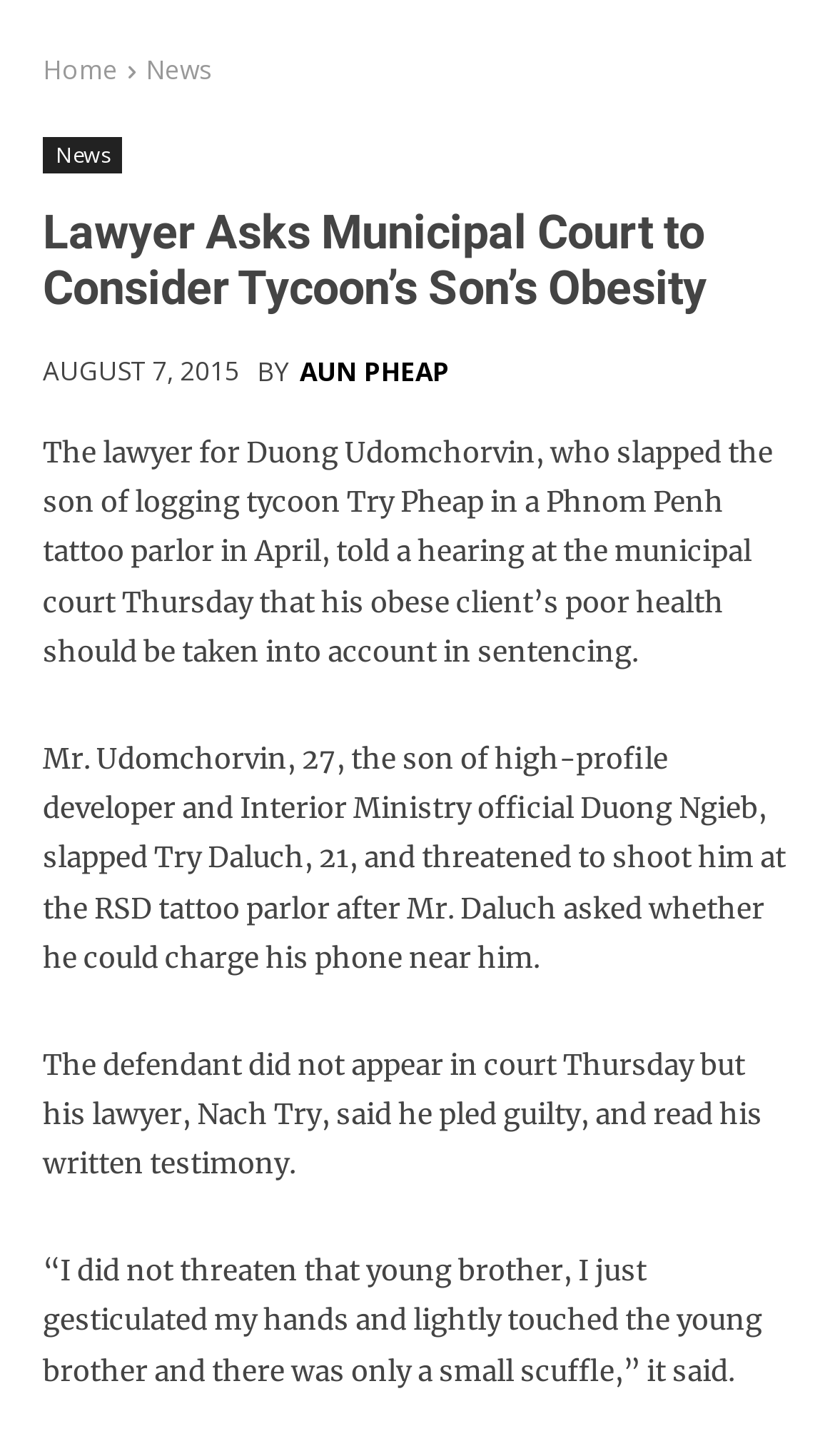Create a detailed description of the webpage's content and layout.

The webpage appears to be a news article from The Cambodia Daily. At the top, there are three links: "Home" and two instances of "News", positioned horizontally and relatively close to each other. Below these links, there is a heading that spans almost the entire width of the page, titled "Lawyer Asks Municipal Court to Consider Tycoon’s Son’s Obesity".

Directly below the heading, there is a time element displaying the date "AUGUST 7, 2015". To the right of the time element, there is a "BY" label, followed by a link to "AUN PHEAP". 

The main content of the article begins below these elements, with a paragraph of text that describes the lawyer's request to consider the client's obesity in sentencing. This paragraph is positioned near the top-left of the page and spans about three-quarters of the page width.

Below this paragraph, there are three more paragraphs of text that provide further details about the incident, including the defendant's actions and his written testimony. These paragraphs are positioned below each other, with the last one being the longest and spanning almost the entire page width.

Overall, the webpage has a simple layout with a clear hierarchy of elements, making it easy to follow the flow of the article.